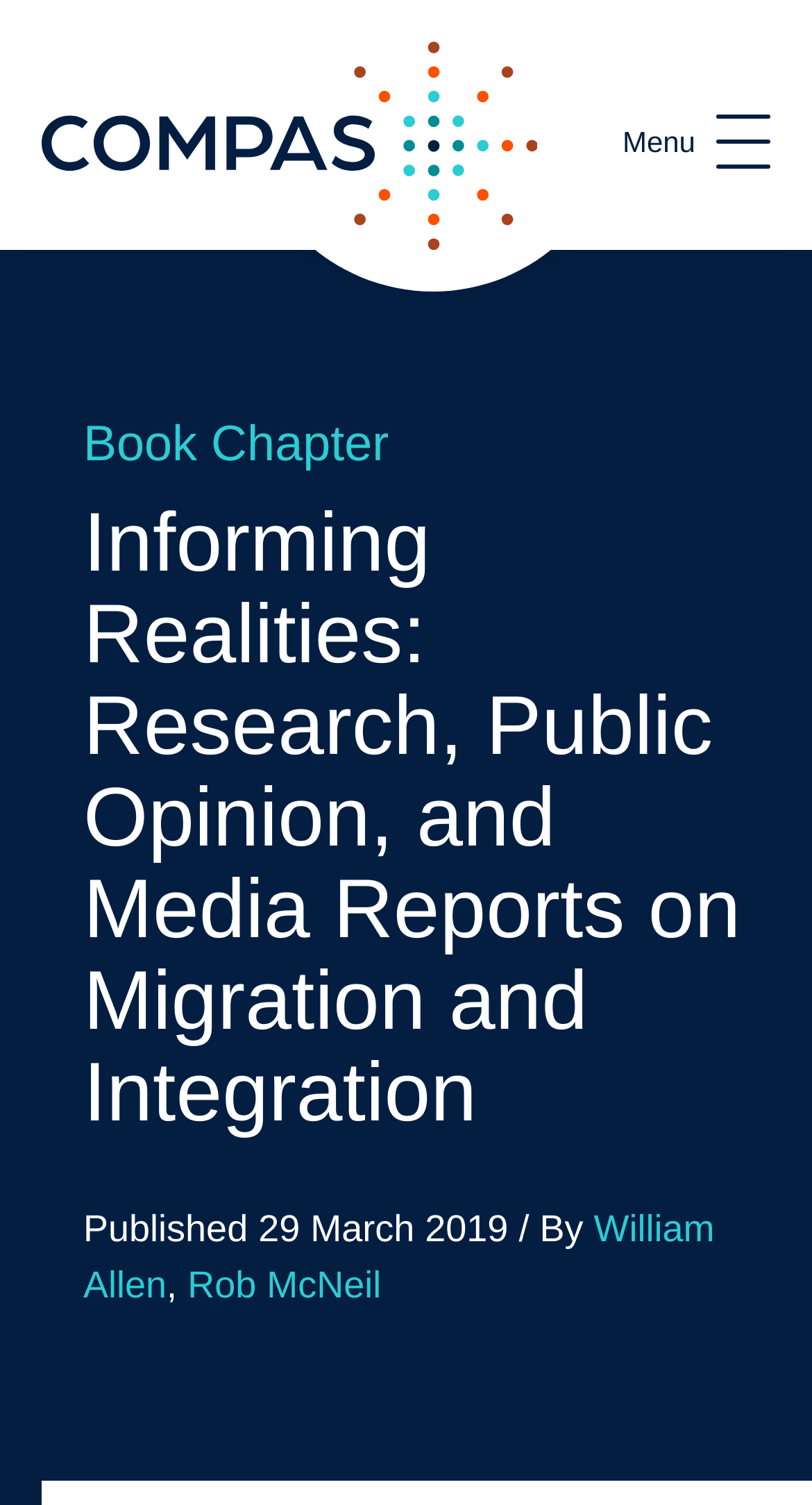Is the menu expanded?
Based on the image, respond with a single word or phrase.

True